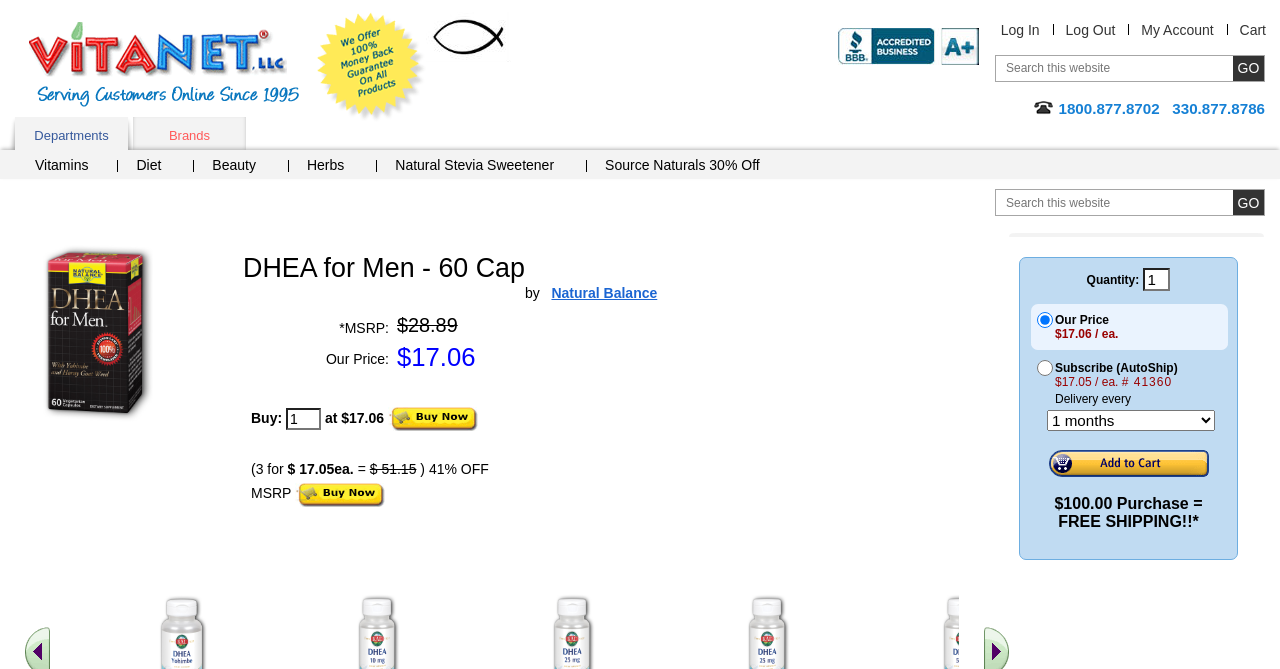Give a one-word or one-phrase response to the question:
What is the current price of the product 'DHEA for Men 60 Cap'?

$17.06